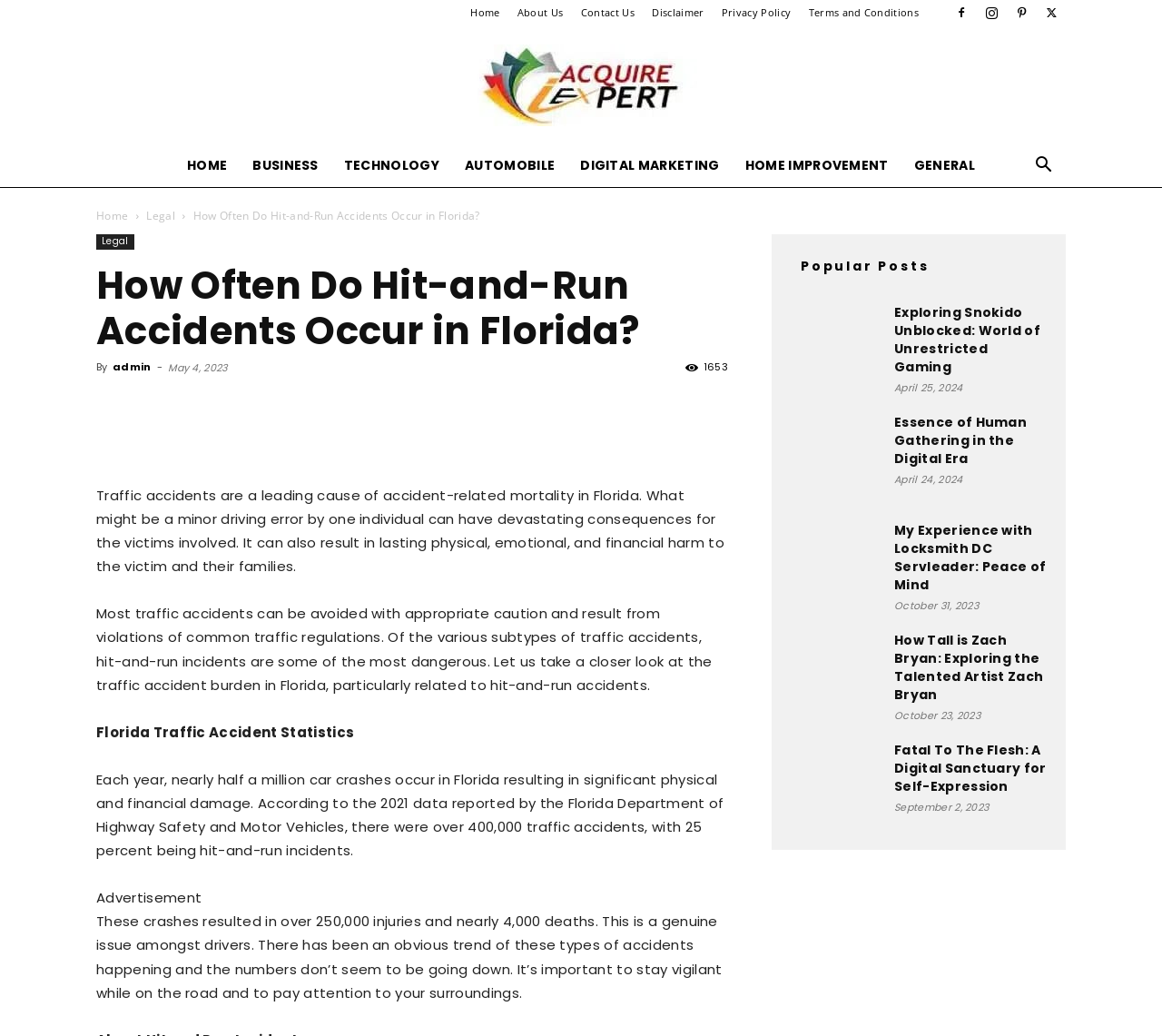Illustrate the webpage with a detailed description.

This webpage is about traffic accidents, specifically hit-and-run incidents in Florida. At the top, there is a navigation bar with links to "Home", "About Us", "Contact Us", "Disclaimer", "Privacy Policy", and "Terms and Conditions". Below this, there is a banner with links to various categories, including "HOME", "BUSINESS", "TECHNOLOGY", "AUTOMOBILE", "DIGITAL MARKETING", "HOME IMPROVEMENT", and "GENERAL". 

On the left side, there is a search button and a link to "Home" and "Legal". The main content of the webpage is divided into sections. The first section has a heading "How Often Do Hit-and-Run Accidents Occur in Florida?" followed by a brief introduction to the topic. Below this, there is a section with statistics on traffic accidents in Florida, including the number of crashes, injuries, and deaths. 

The next section is titled "Florida Traffic Accident Statistics" and provides more detailed information on the topic. There is also an advertisement section in the middle of the page. The webpage also features a section on the right side with popular posts, including links to articles on various topics, such as gaming, human gathering, and locksmith services. Each article has a heading, a brief summary, and a timestamp indicating when it was published.